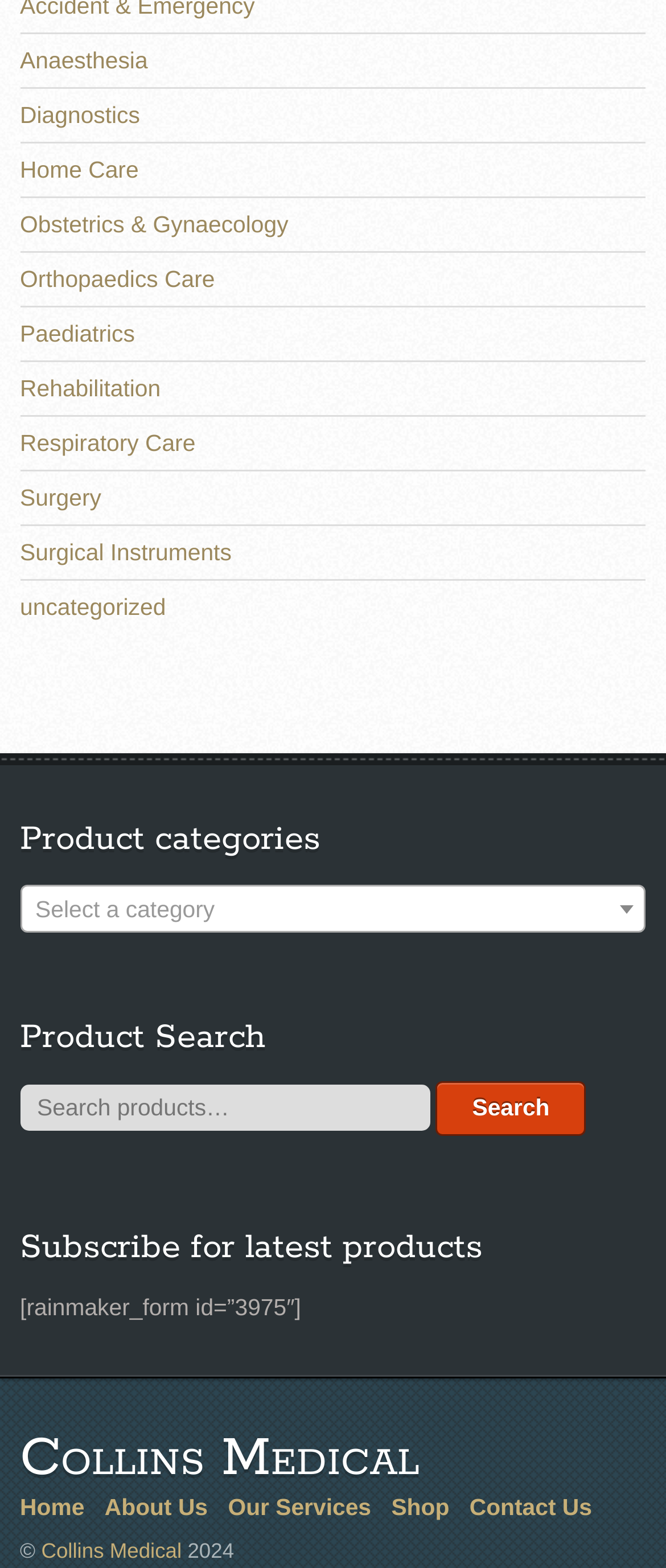Please specify the coordinates of the bounding box for the element that should be clicked to carry out this instruction: "Download a PDF file". The coordinates must be four float numbers between 0 and 1, formatted as [left, top, right, bottom].

None